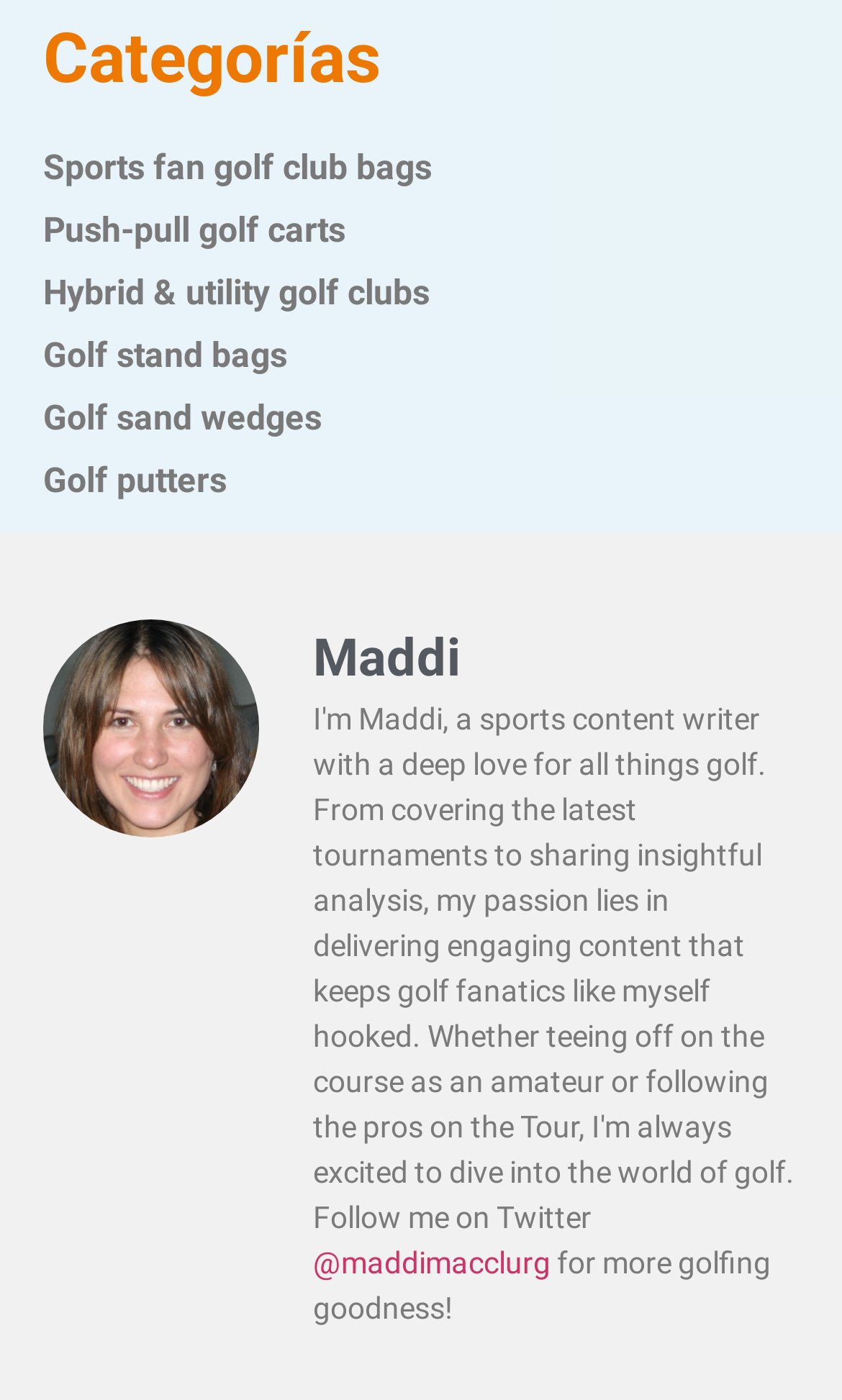Please determine the bounding box coordinates of the element's region to click for the following instruction: "View Hybrid & utility golf clubs".

[0.051, 0.194, 0.51, 0.223]